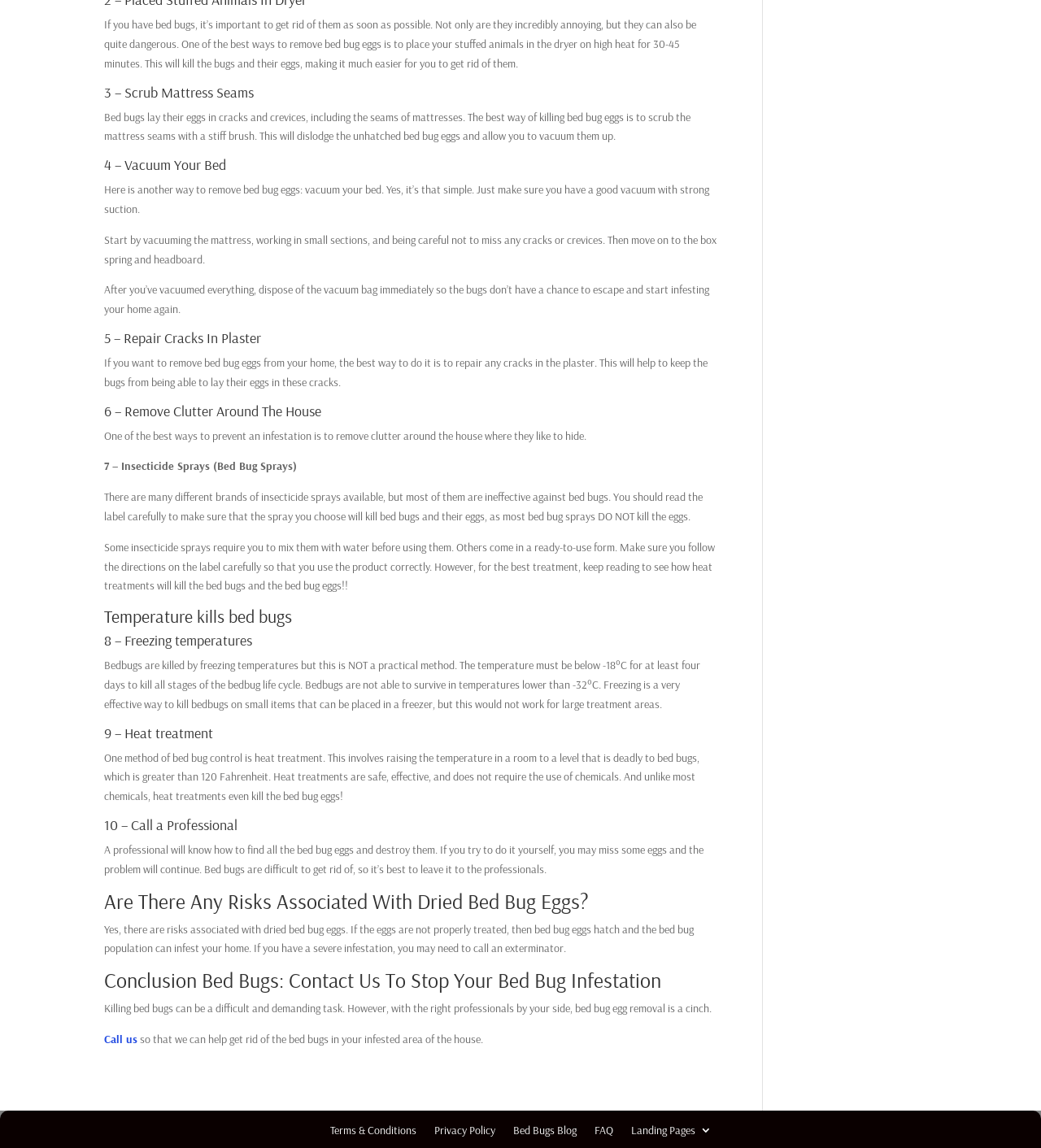Identify the bounding box coordinates for the UI element mentioned here: "parent_node: Search for: name="s" placeholder="Search"". Provide the coordinates as four float values between 0 and 1, i.e., [left, top, right, bottom].

None